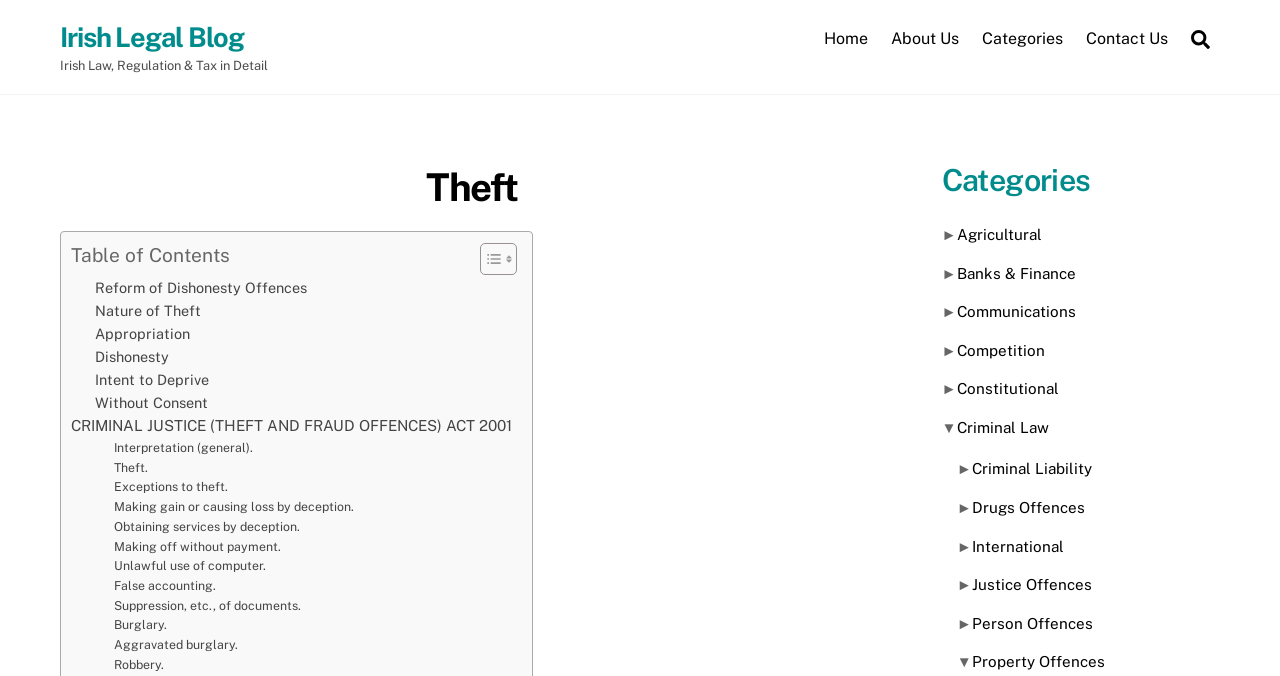Please specify the bounding box coordinates of the element that should be clicked to execute the given instruction: 'View the Earth Coolmap'. Ensure the coordinates are four float numbers between 0 and 1, expressed as [left, top, right, bottom].

None